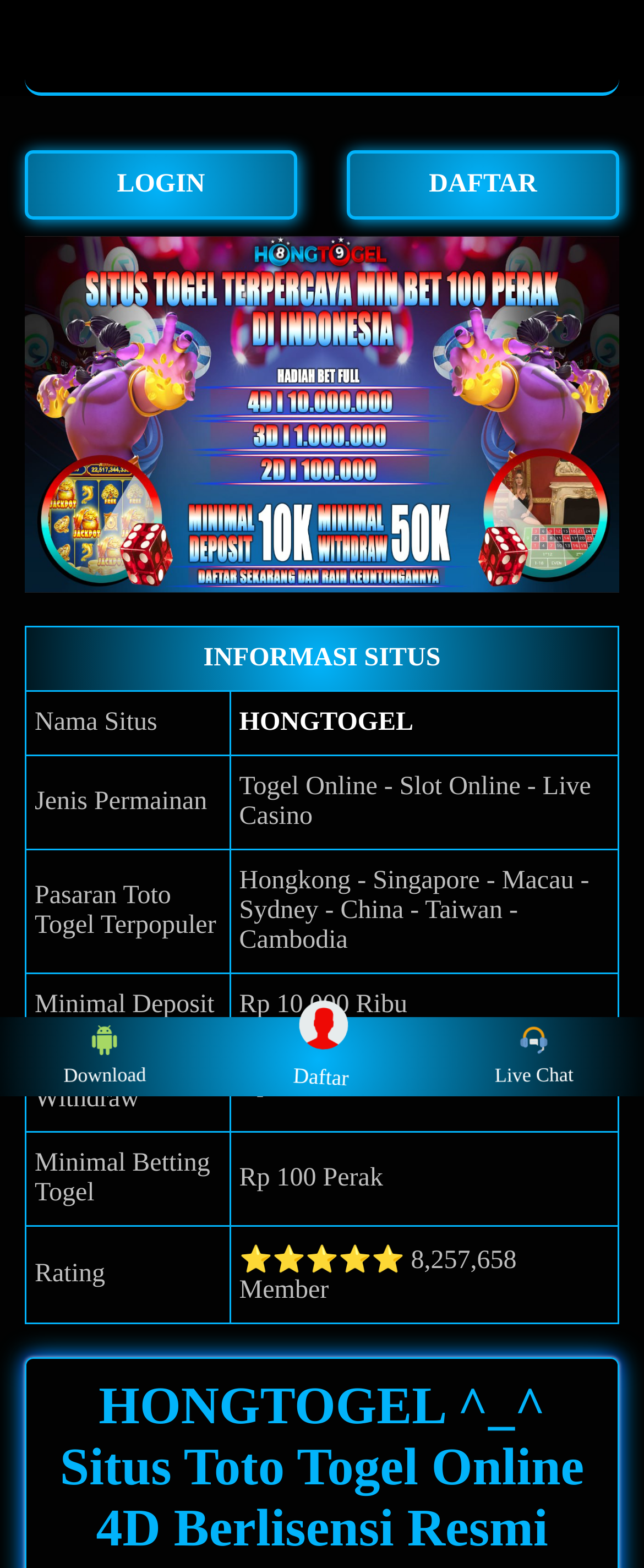Give a one-word or phrase response to the following question: What is the pasaran toto togel terpopuler?

Hongkong - Singapore - Macau - Sydney - China - Taiwan - Cambodia